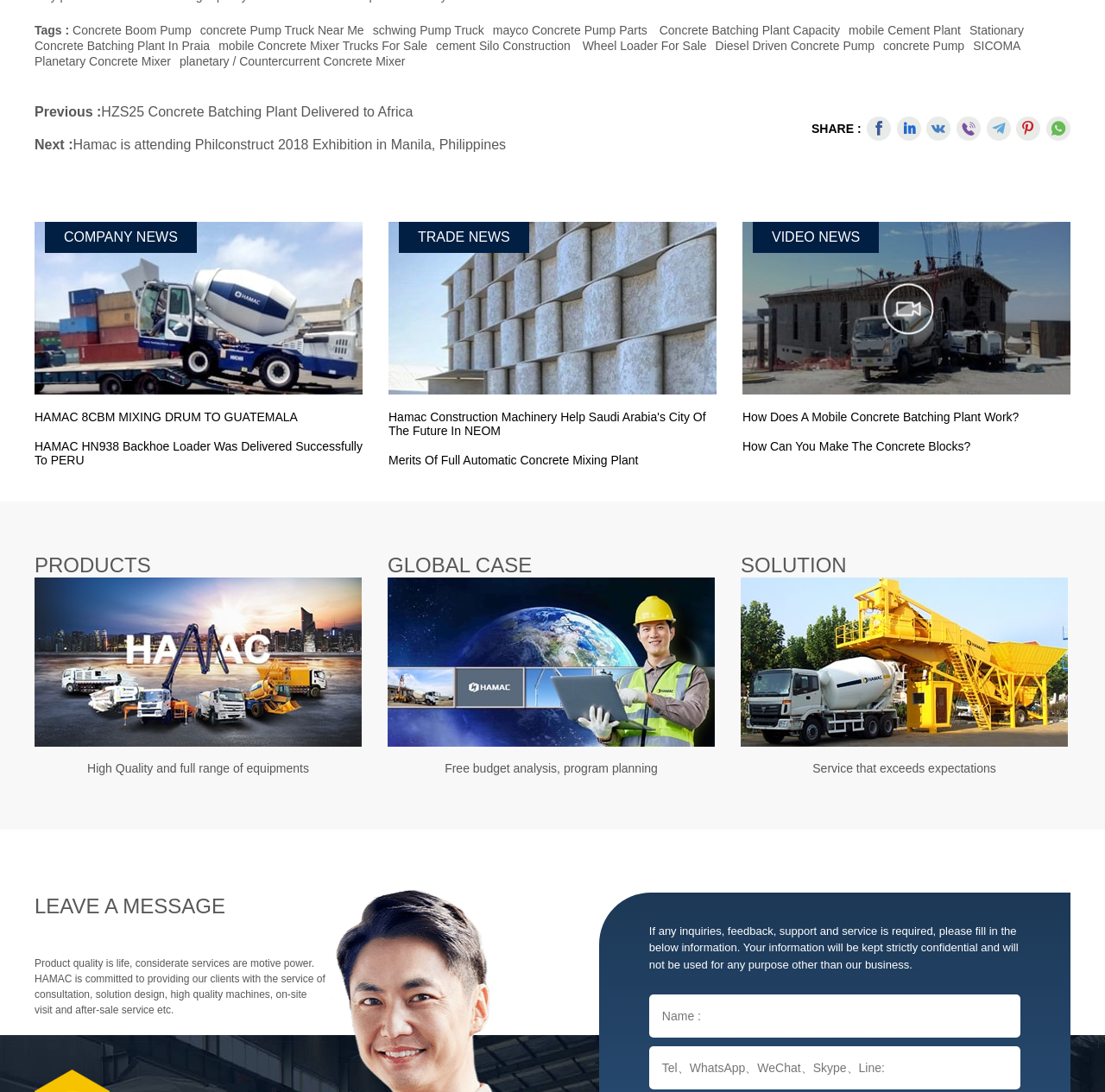Locate the bounding box coordinates of the area you need to click to fulfill this instruction: 'Fill in the 'LEAVE A MESSAGE' textbox'. The coordinates must be in the form of four float numbers ranging from 0 to 1: [left, top, right, bottom].

[0.587, 0.911, 0.923, 0.95]